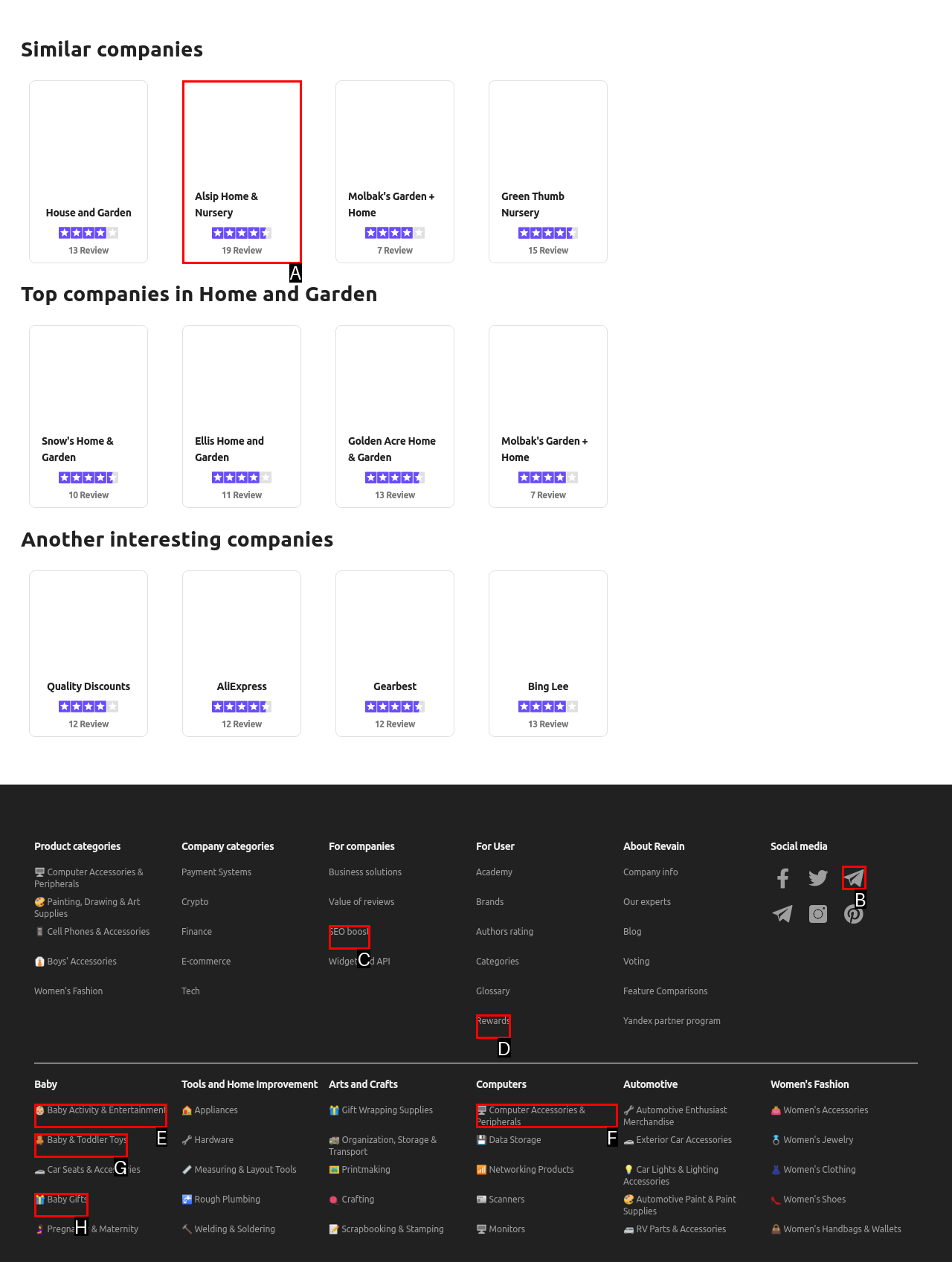Identify the HTML element that corresponds to the following description: 🖥 Computer Accessories & Peripherals. Provide the letter of the correct option from the presented choices.

F